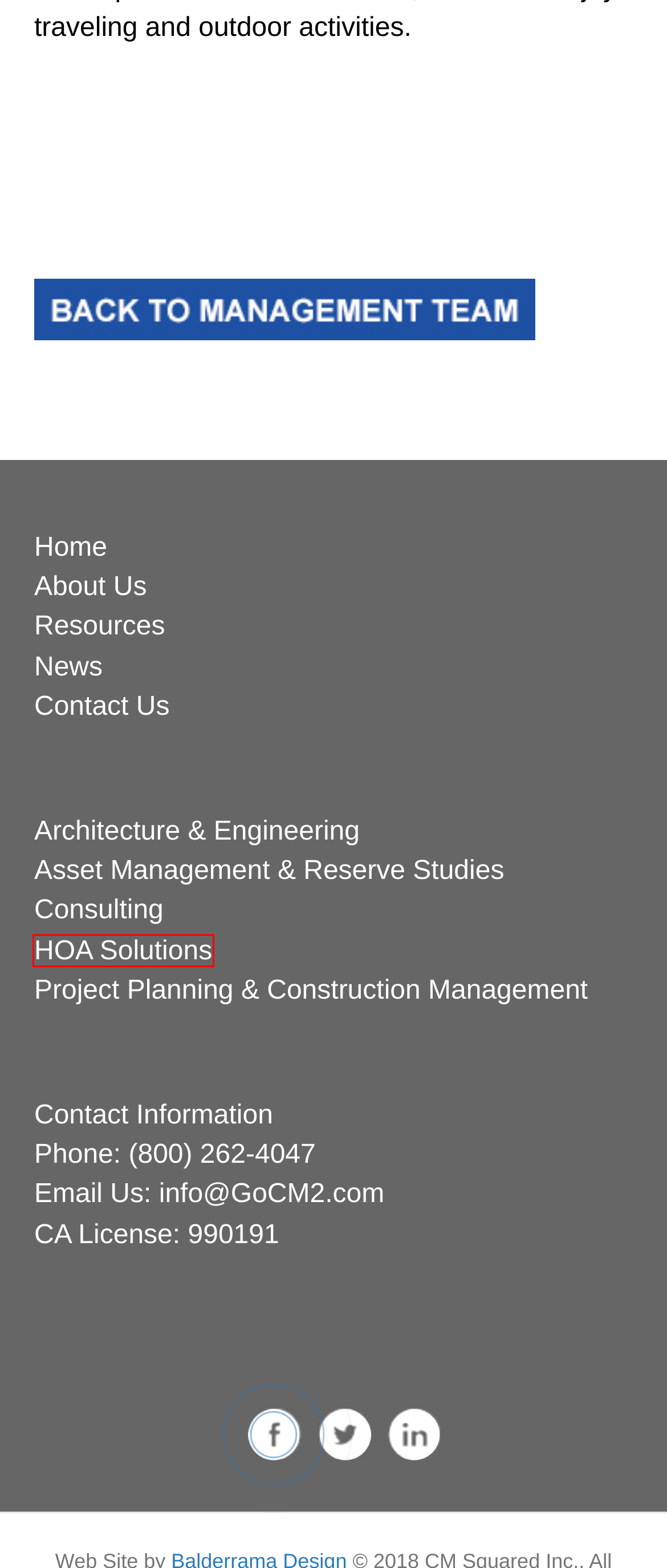Consider the screenshot of a webpage with a red bounding box and select the webpage description that best describes the new page that appears after clicking the element inside the red box. Here are the candidates:
A. Asset Management & Reserve Studies – CM Squared
B. Architecture & Engineering – CM Squared
C. Project Planning & Construction Management – CM Squared
D. Proposal Request – CM Squared
E. Contact Us – CM Squared
F. Leadership Team – CM Squared
G. CM Squared – construction management in california
H. HOA Solutions – CM Squared

H